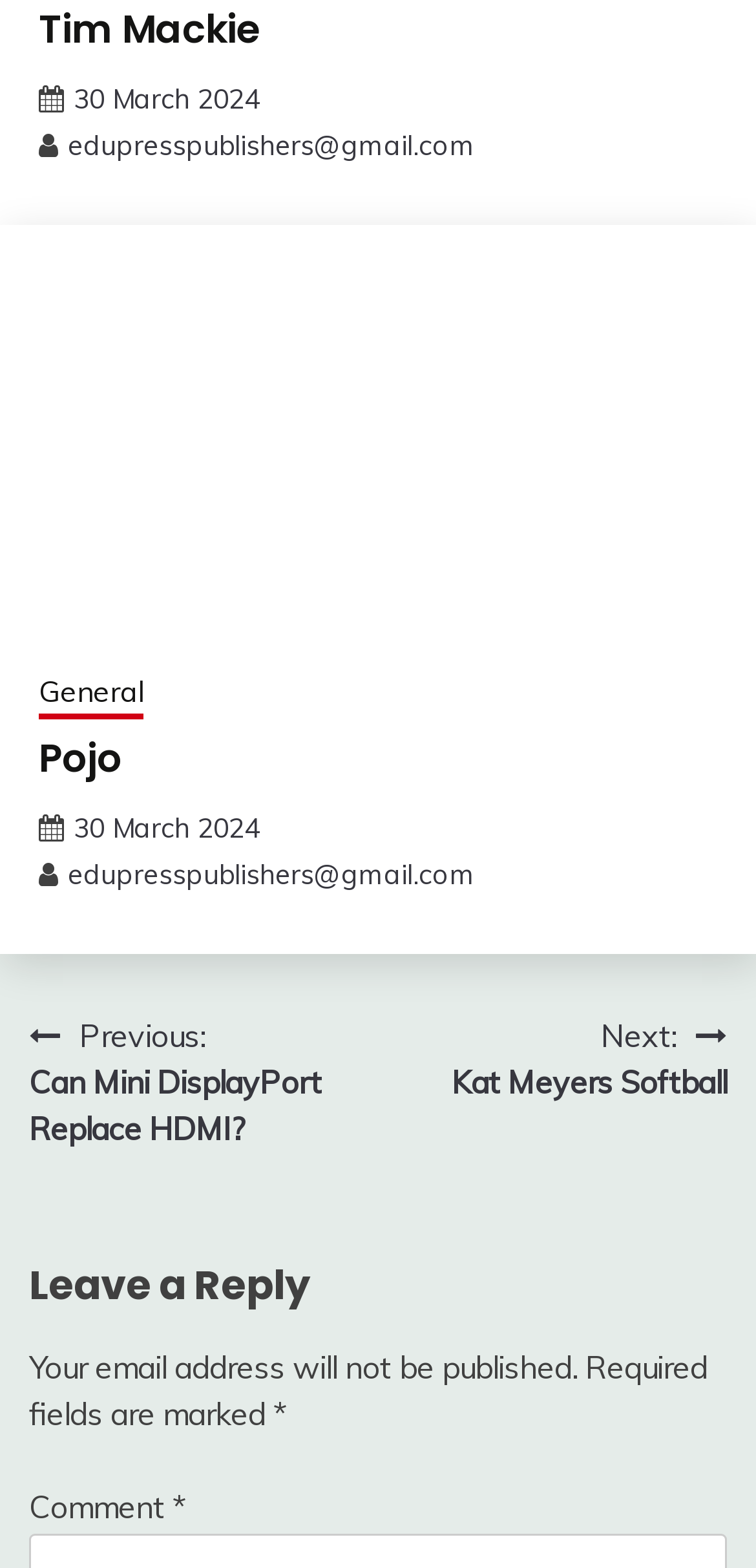Identify the bounding box coordinates for the UI element that matches this description: "Tim Mackie".

[0.051, 0.001, 0.346, 0.035]